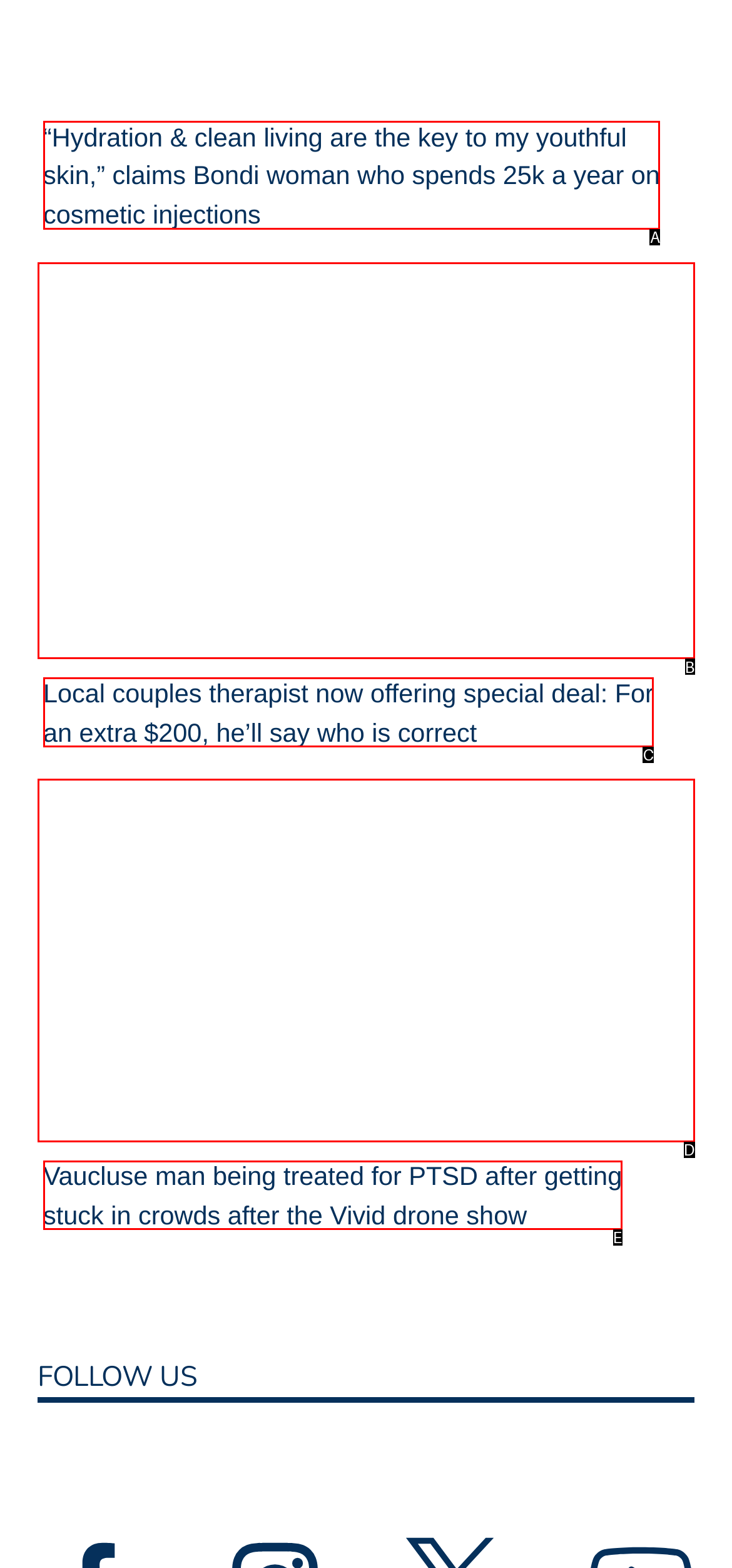Match the description to the correct option: alt="therapyFINAL" title="therapyFINAL"
Provide the letter of the matching option directly.

B